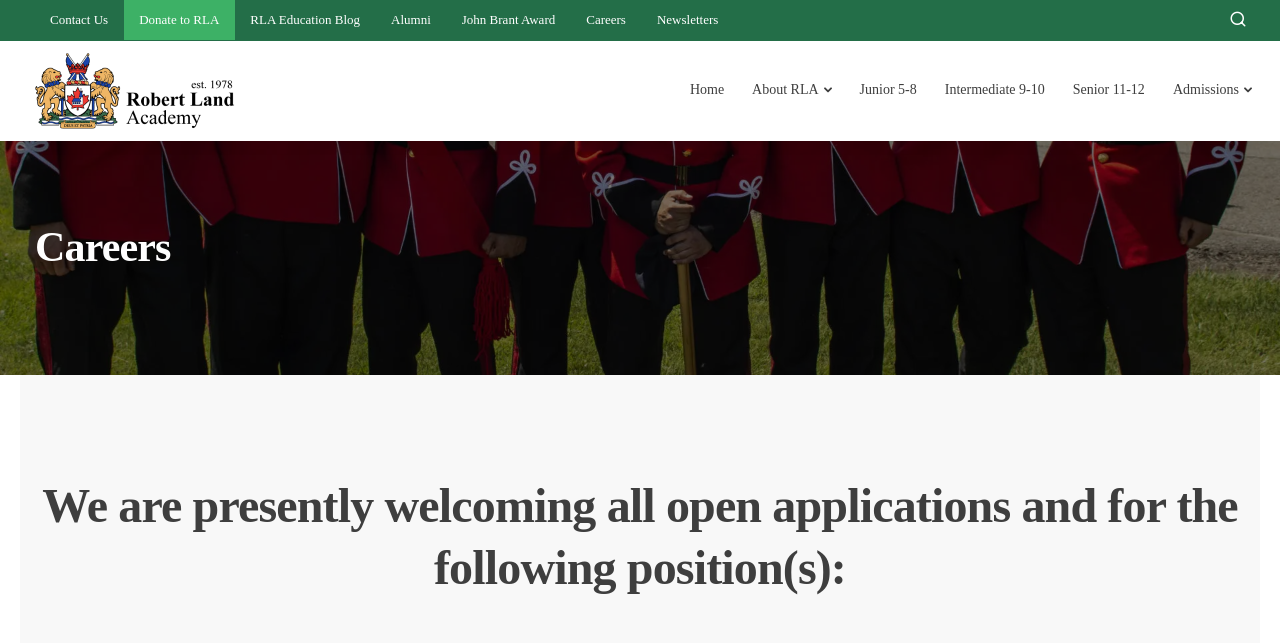What is the purpose of the webpage?
Give a detailed and exhaustive answer to the question.

By analyzing the webpage structure and content, I inferred that the webpage is intended to display career opportunities, as indicated by the heading 'Careers' and the subheading 'We are presently welcoming all open applications and for the following position(s):'.